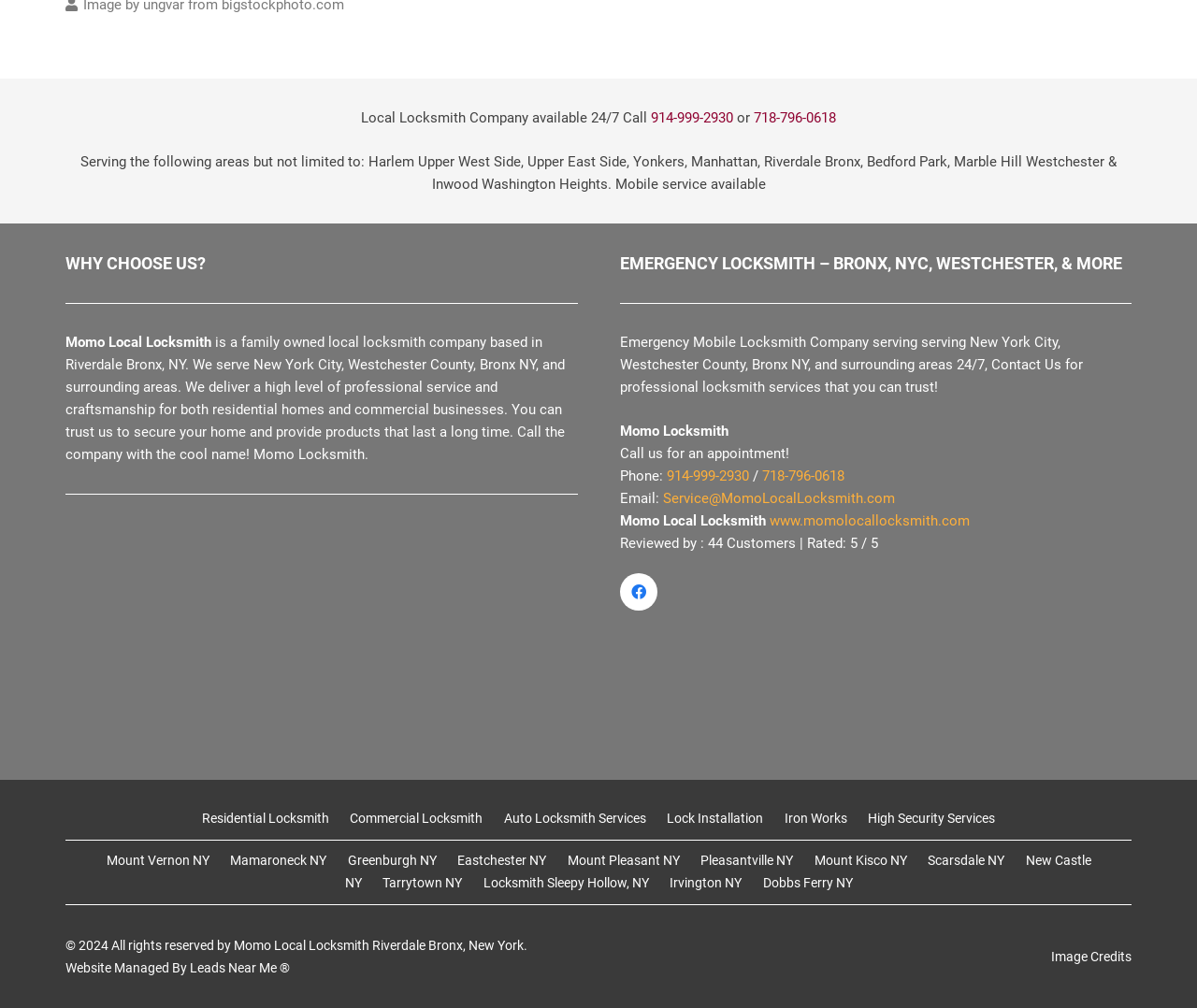Determine the bounding box for the described HTML element: "Locksmith Sleepy Hollow, NY". Ensure the coordinates are four float numbers between 0 and 1 in the format [left, top, right, bottom].

[0.404, 0.868, 0.542, 0.883]